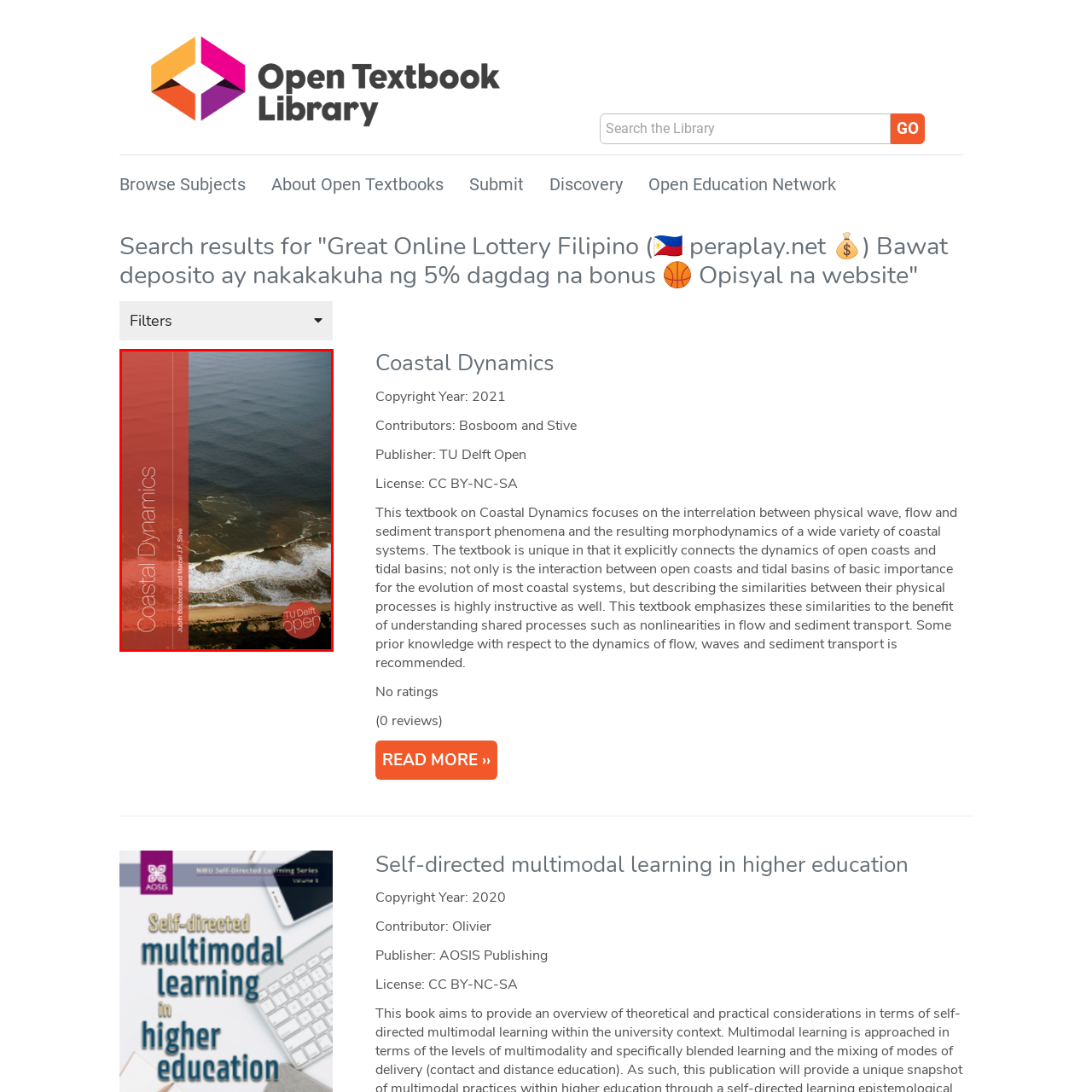Look at the image within the red outlined box, What is the name of the publisher? Provide a one-word or brief phrase answer.

TU Delft Open